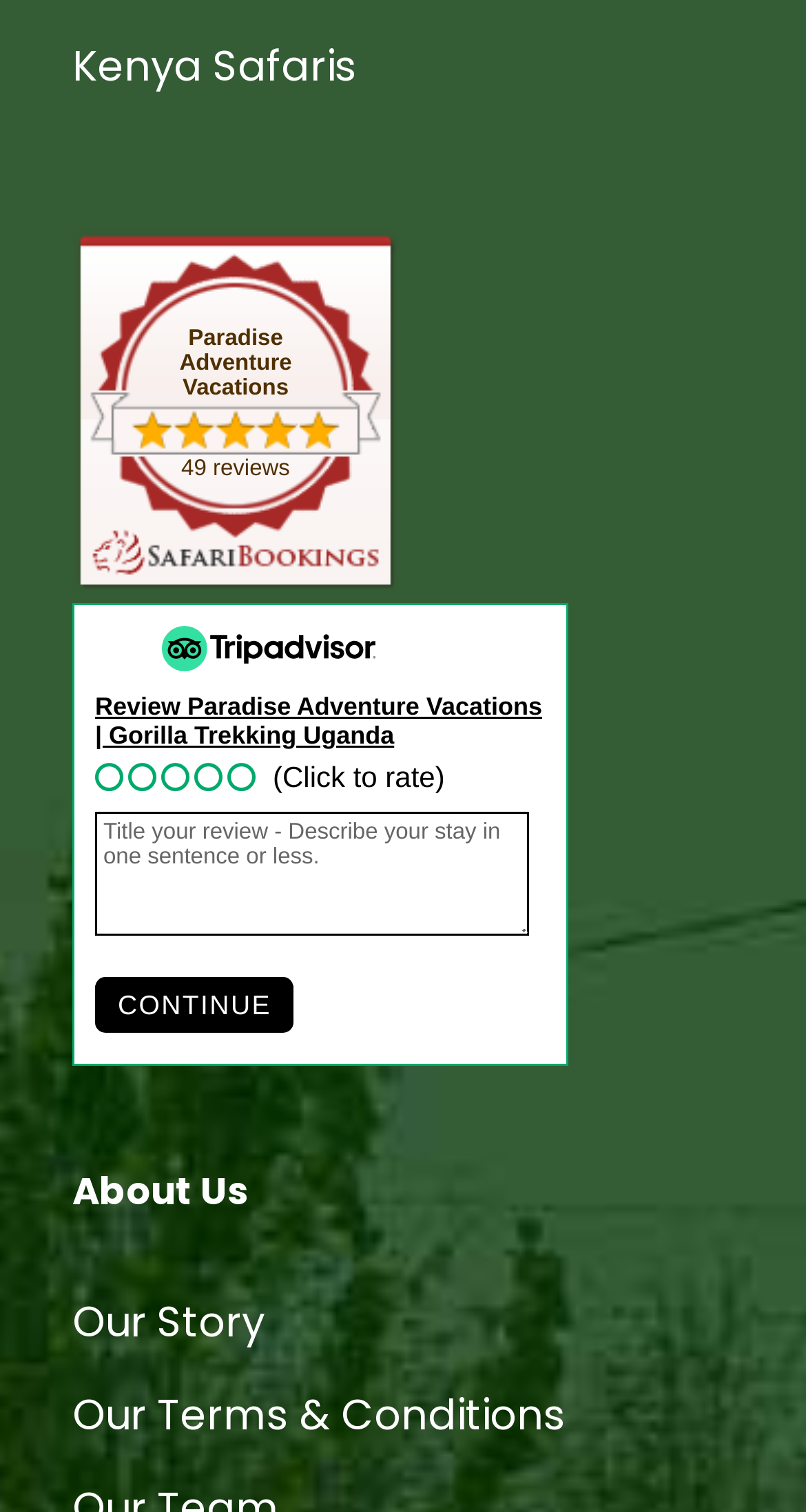Pinpoint the bounding box coordinates of the element that must be clicked to accomplish the following instruction: "Click on Kenya Safaris". The coordinates should be in the format of four float numbers between 0 and 1, i.e., [left, top, right, bottom].

[0.09, 0.024, 0.444, 0.062]